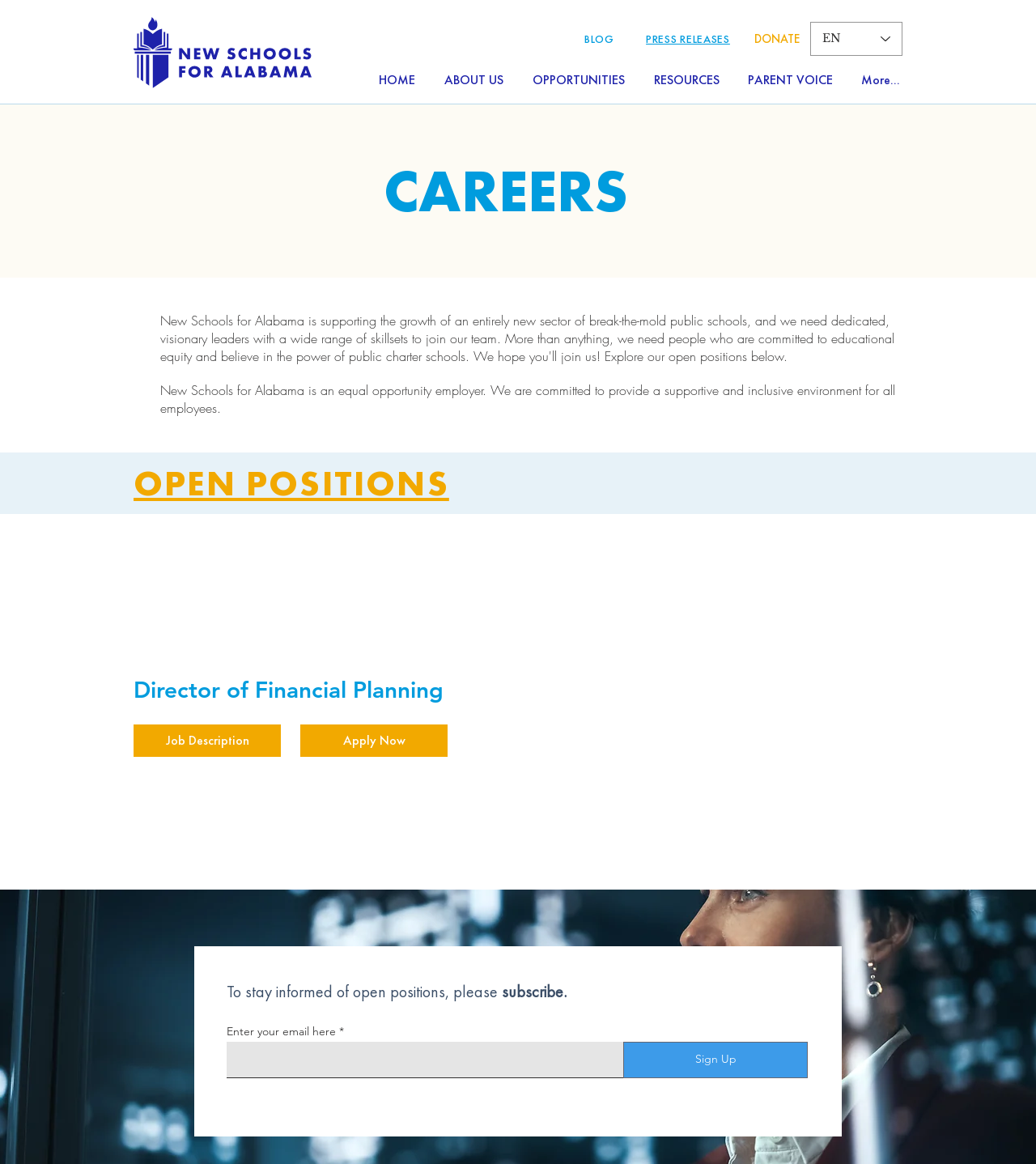Provide a brief response to the question below using a single word or phrase: 
What is the organization's commitment?

Equal opportunity employer